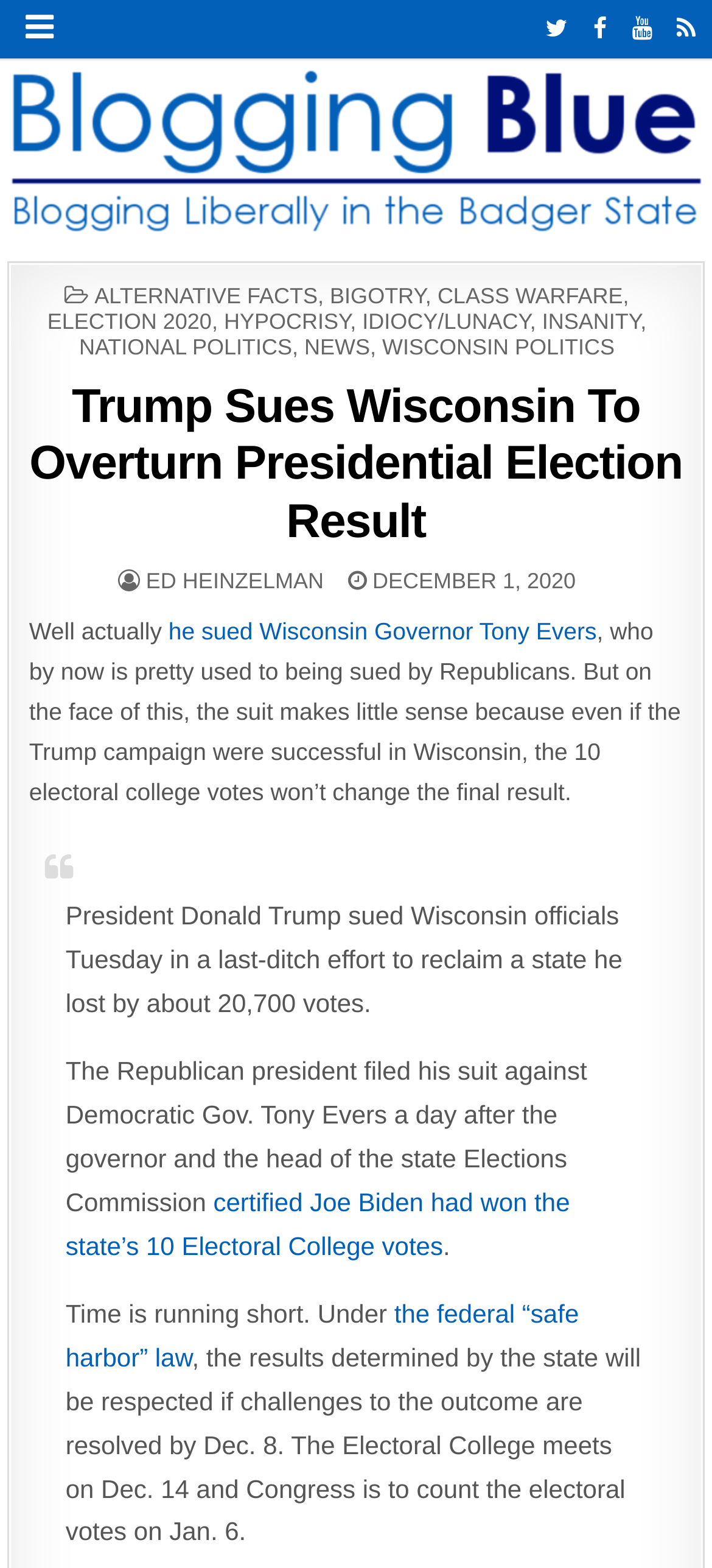How many votes did Donald Trump lose by in Wisconsin?
Based on the screenshot, answer the question with a single word or phrase.

20,700